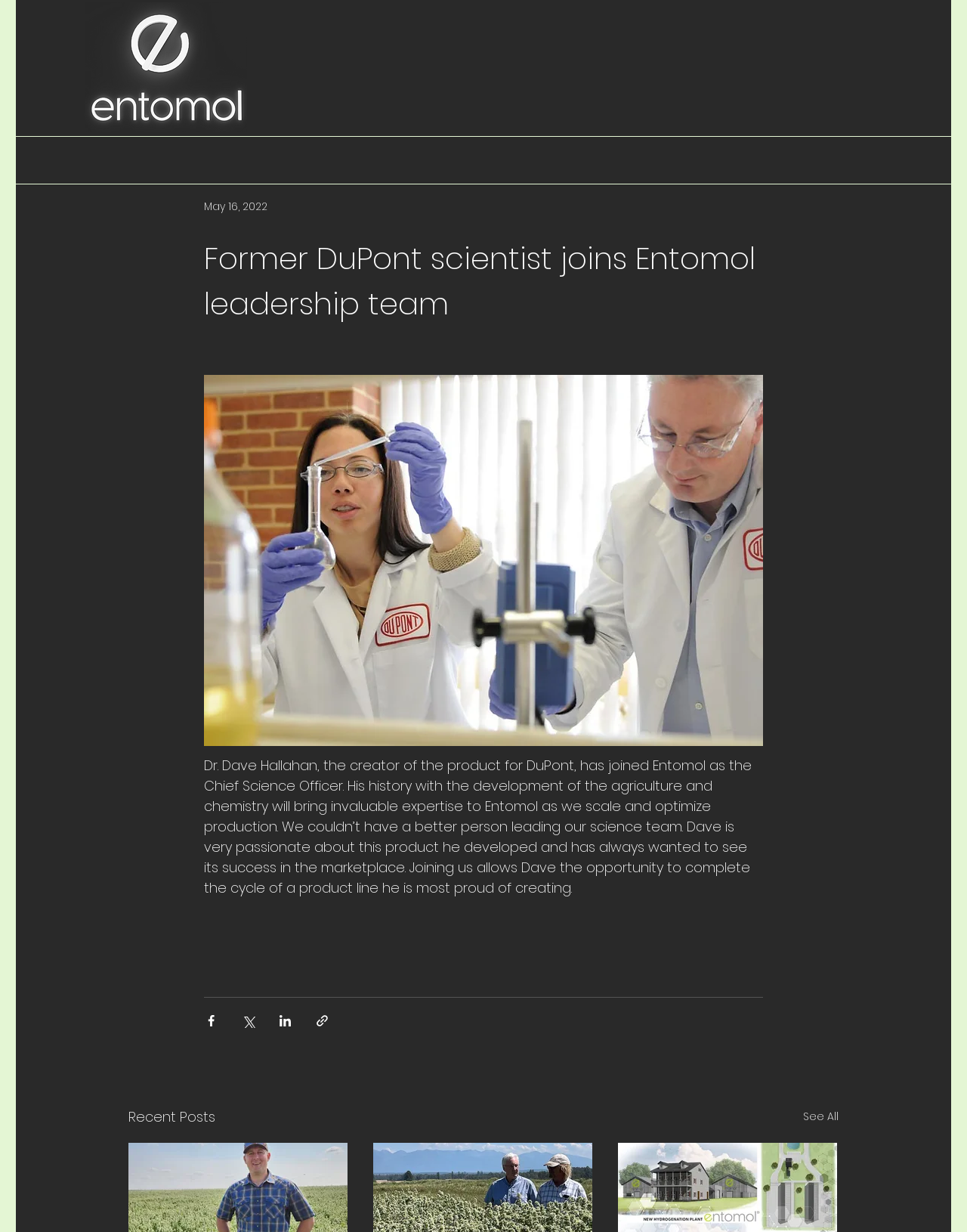How many social media platforms can you share this article on?
Using the information from the image, provide a comprehensive answer to the question.

The answer can be found by looking at the buttons at the bottom of the article section, which include 'Share via Facebook', 'Share via Twitter', 'Share via LinkedIn', and 'Share via link'. This indicates that the article can be shared on four different social media platforms.